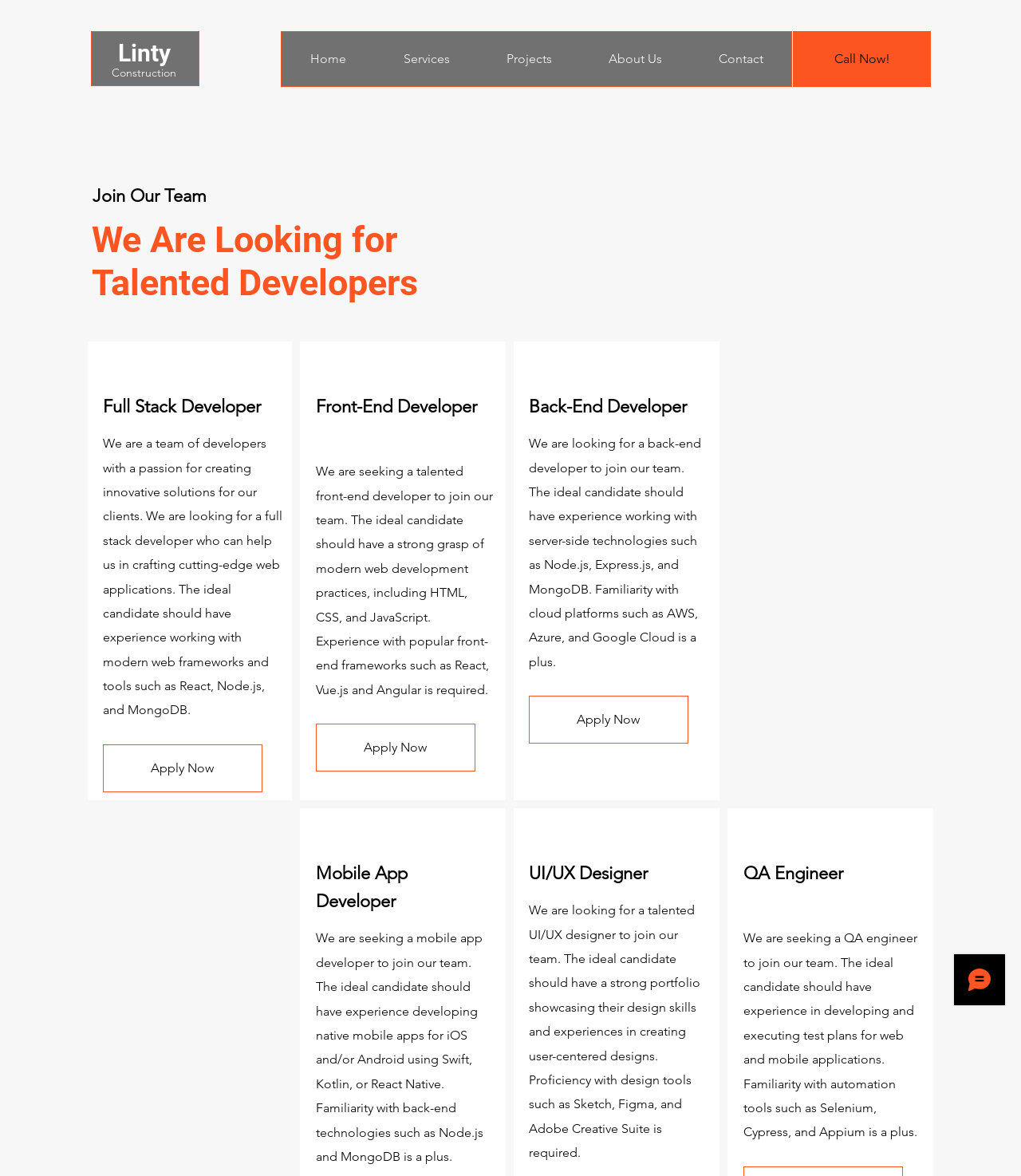Locate the bounding box coordinates of the region to be clicked to comply with the following instruction: "Apply for the 'UI/UX Designer' position". The coordinates must be four float numbers between 0 and 1, in the form [left, top, right, bottom].

[0.518, 0.615, 0.674, 0.632]